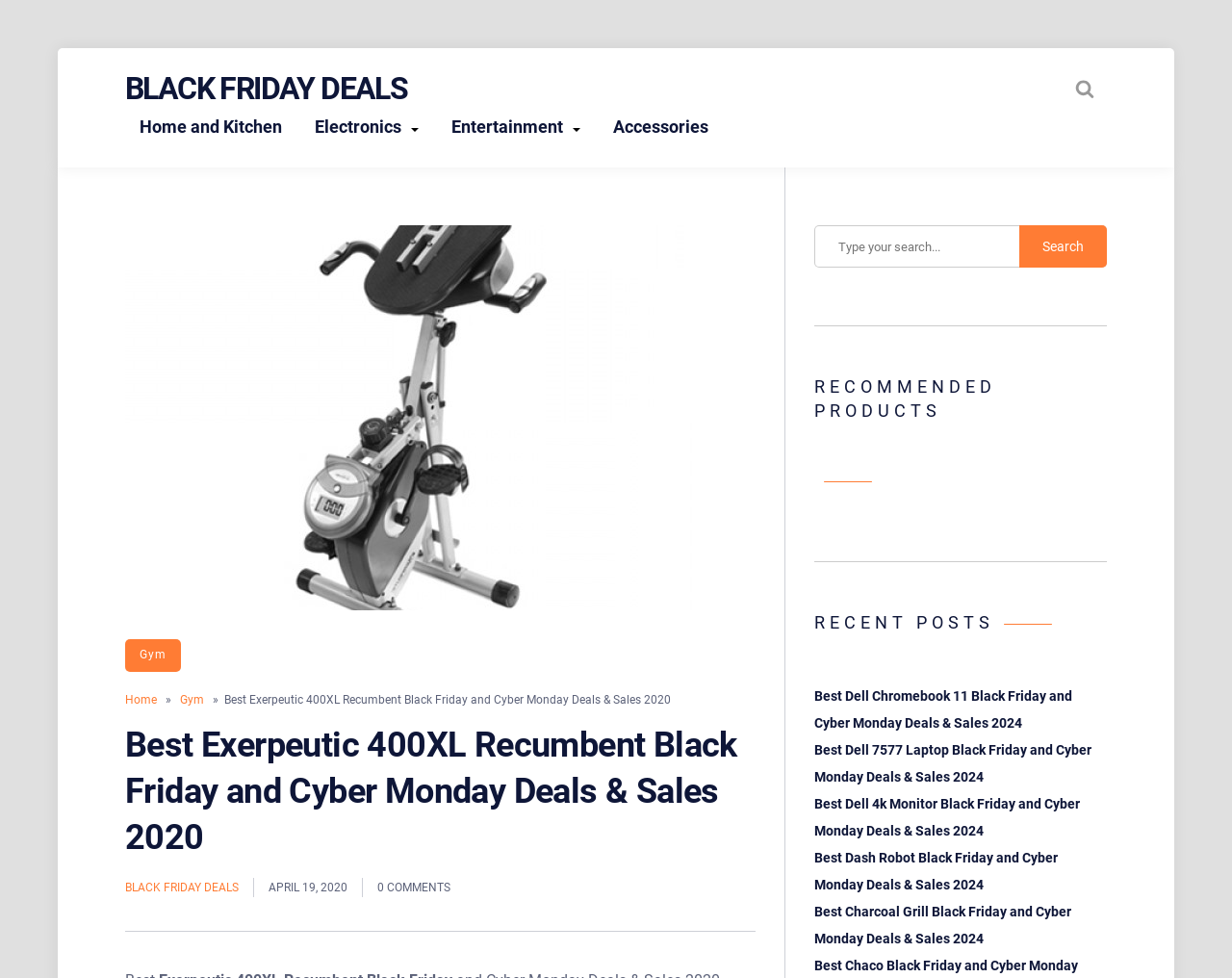Locate the bounding box coordinates of the UI element described by: "Home and Kitchen". Provide the coordinates as four float numbers between 0 and 1, formatted as [left, top, right, bottom].

[0.102, 0.11, 0.241, 0.15]